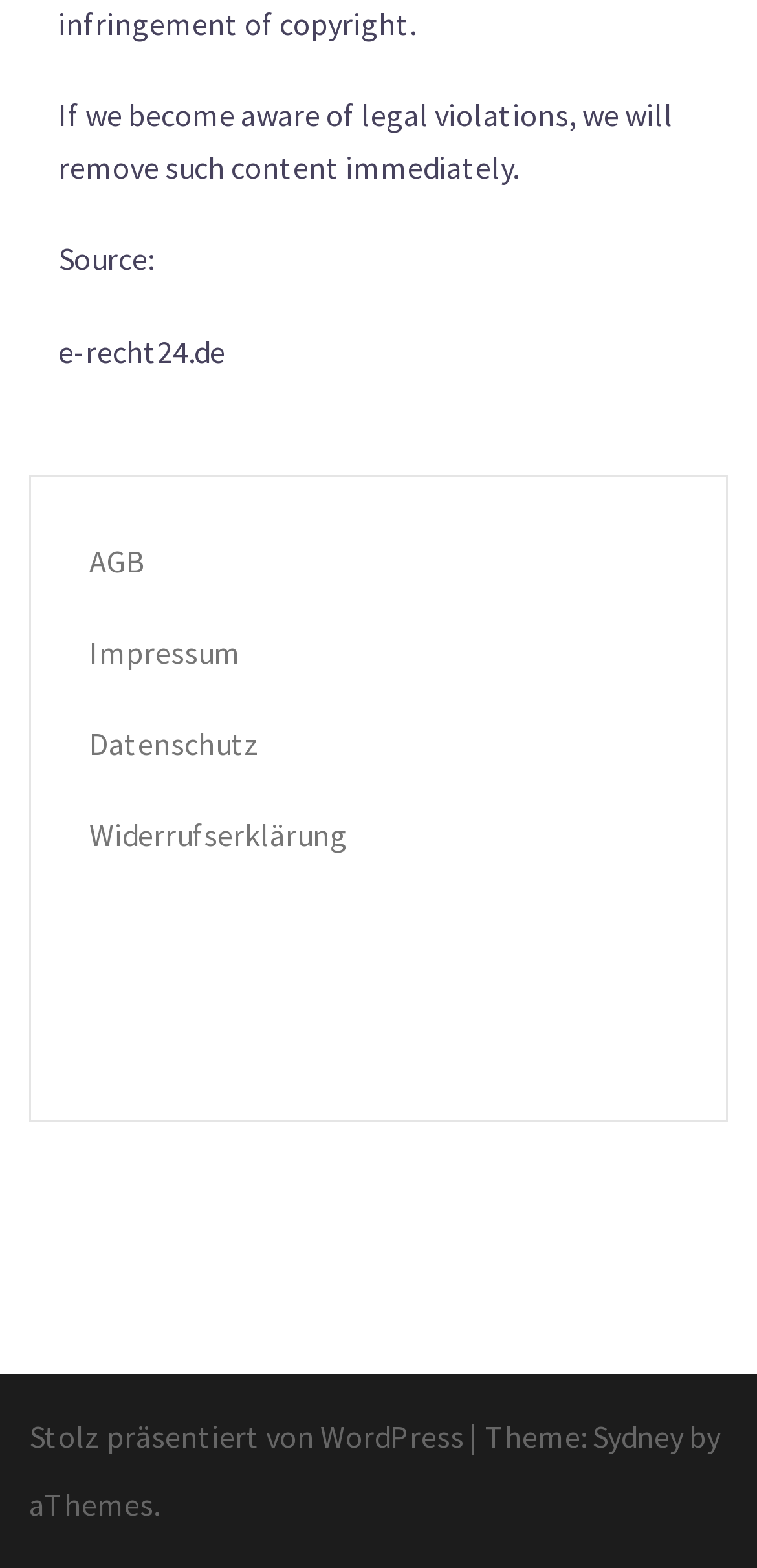Identify the bounding box of the HTML element described as: "Impressum".

[0.118, 0.403, 0.318, 0.428]